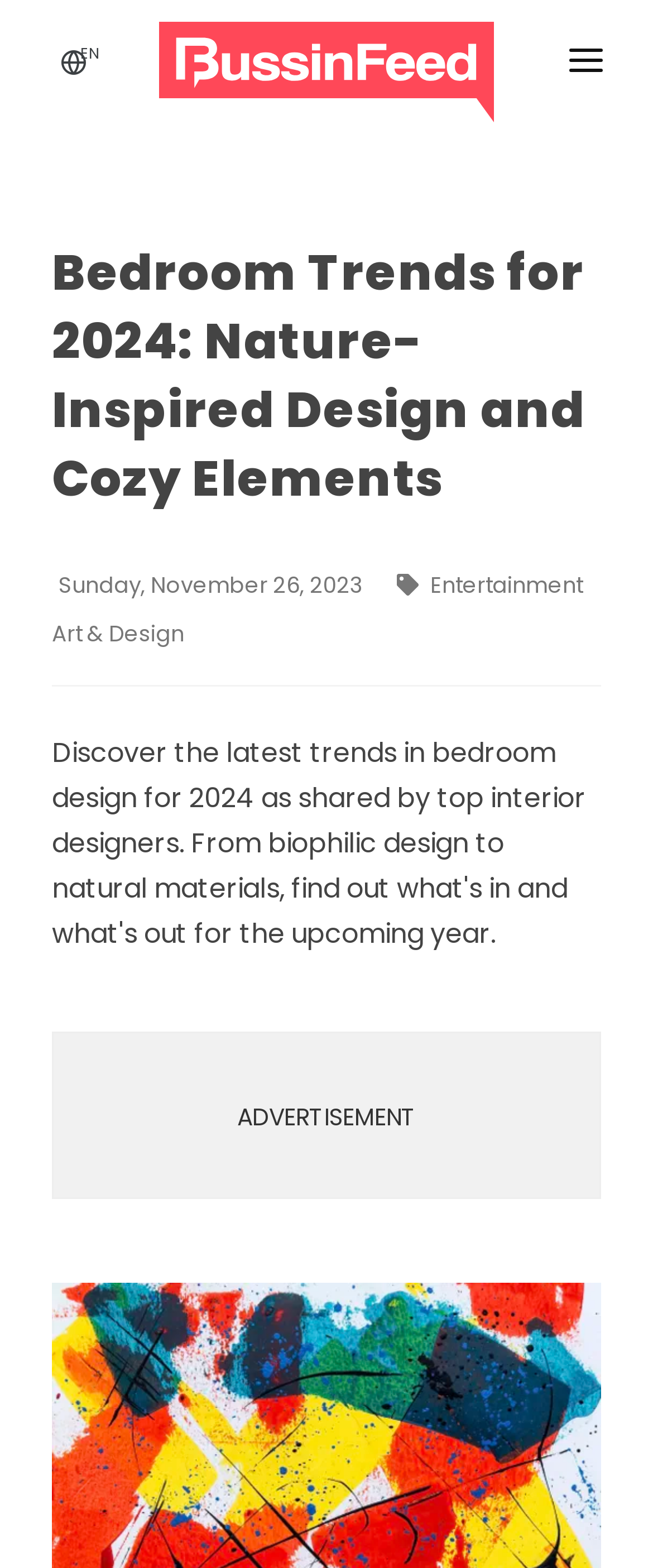Determine the main heading of the webpage and generate its text.

Bedroom Trends for 2024: Nature-Inspired Design and Cozy Elements